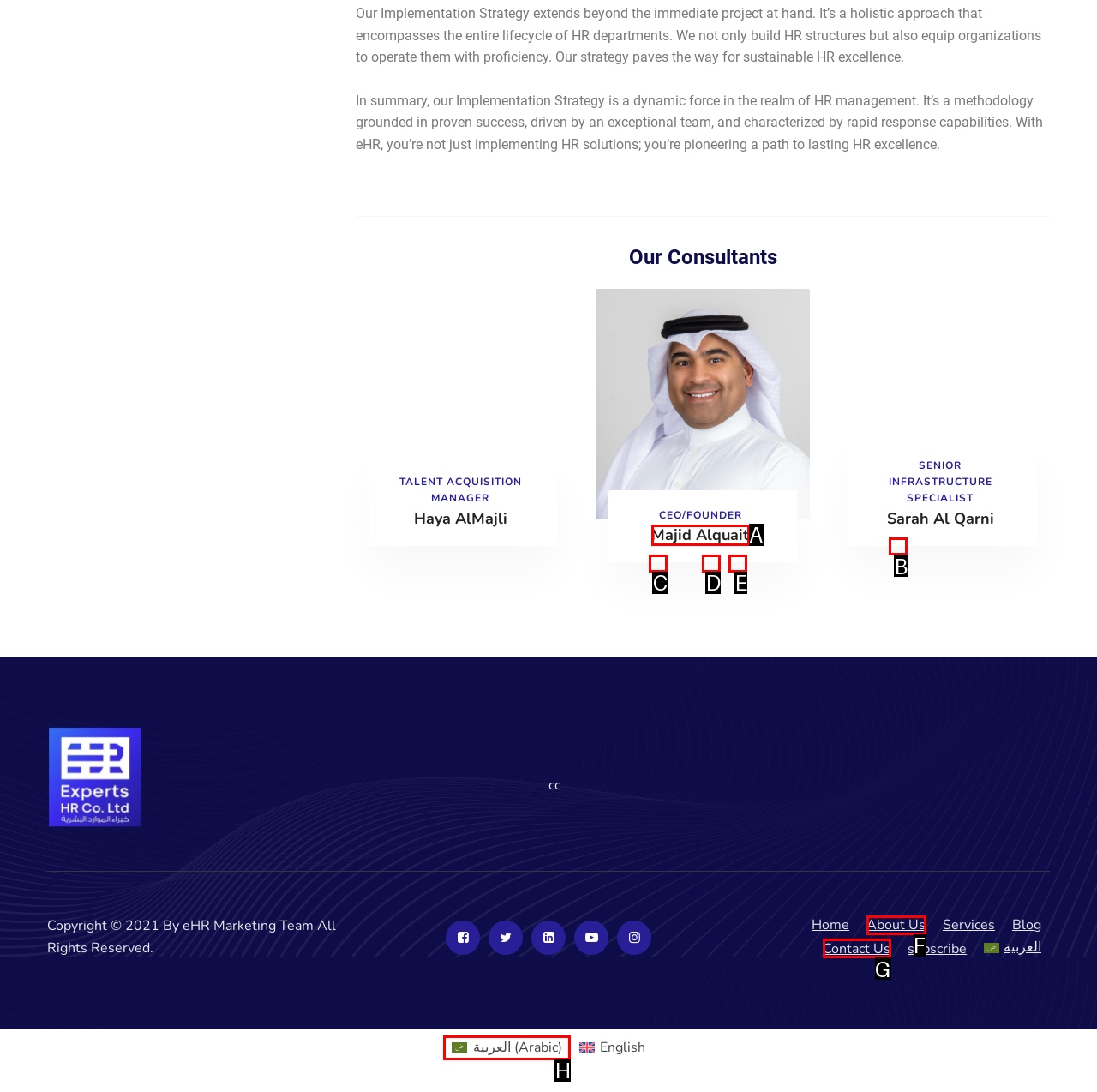Which option aligns with the description: Majid Alquait? Respond by selecting the correct letter.

A